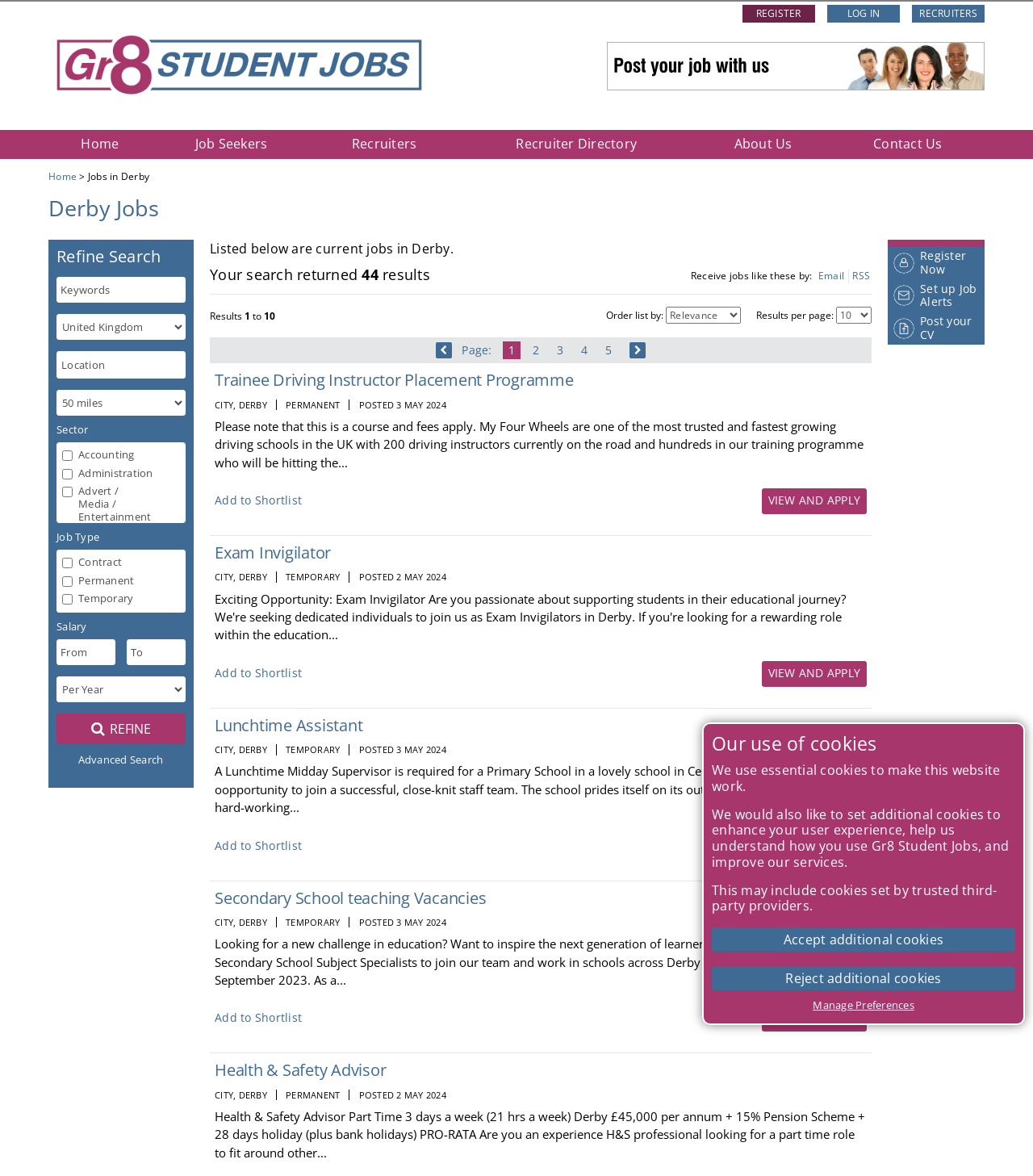Provide the bounding box coordinates of the HTML element this sentence describes: "name="ctl00$uxAsideContent$ctl01$uxLocation" placeholder="Location"". The bounding box coordinates consist of four float numbers between 0 and 1, i.e., [left, top, right, bottom].

[0.056, 0.3, 0.178, 0.32]